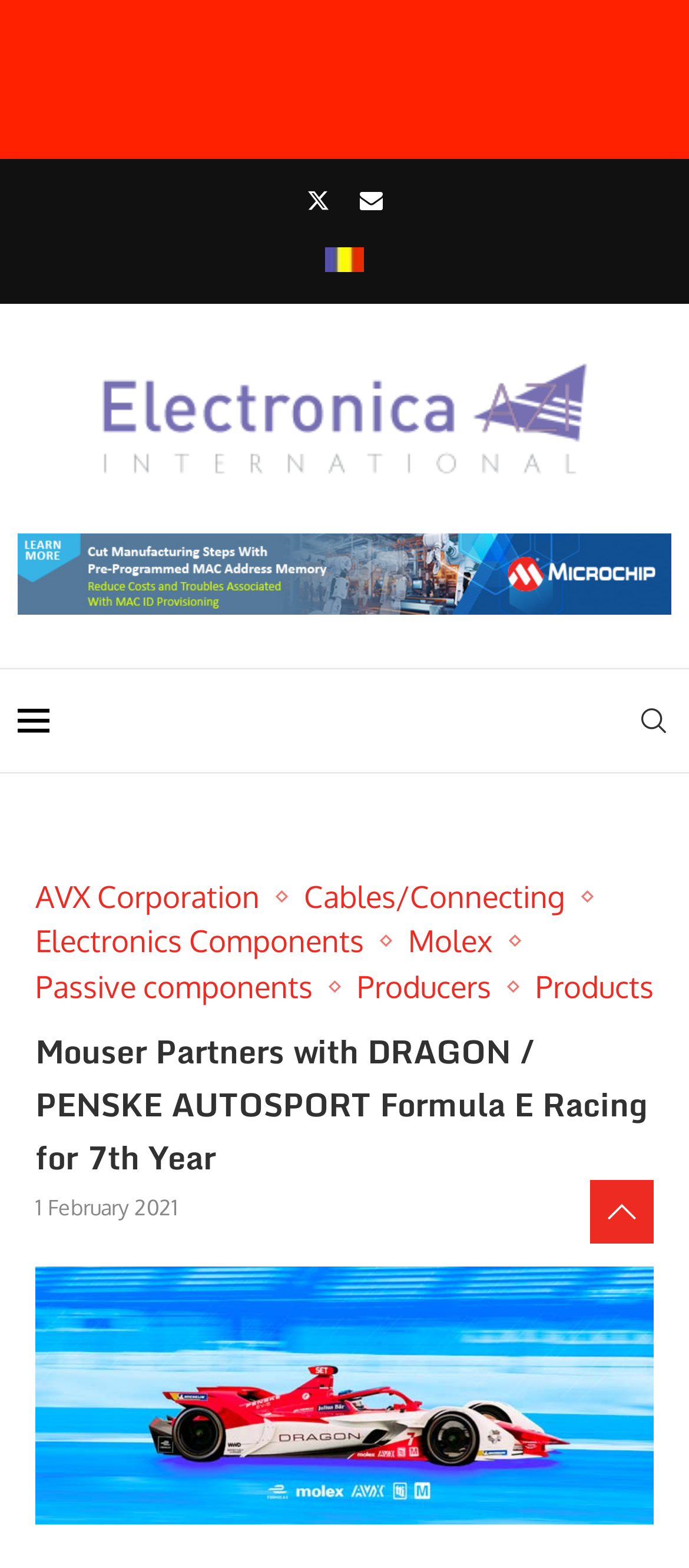Please identify the coordinates of the bounding box that should be clicked to fulfill this instruction: "Check the news on 1 February 2021".

[0.051, 0.761, 0.259, 0.778]